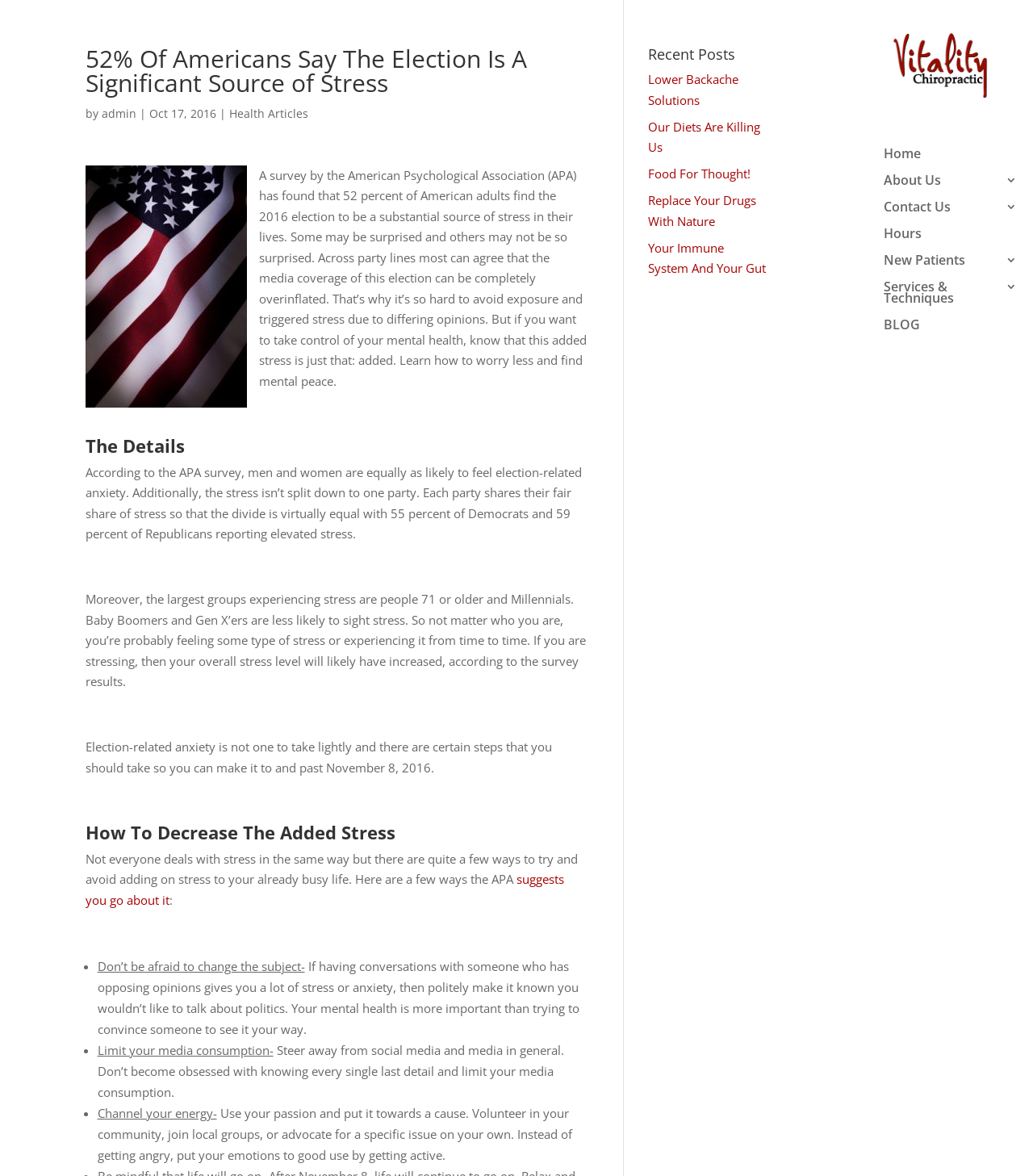Specify the bounding box coordinates of the area to click in order to execute this command: 'Visit the 'BLOG' page'. The coordinates should consist of four float numbers ranging from 0 to 1, and should be formatted as [left, top, right, bottom].

[0.855, 0.269, 1.0, 0.292]